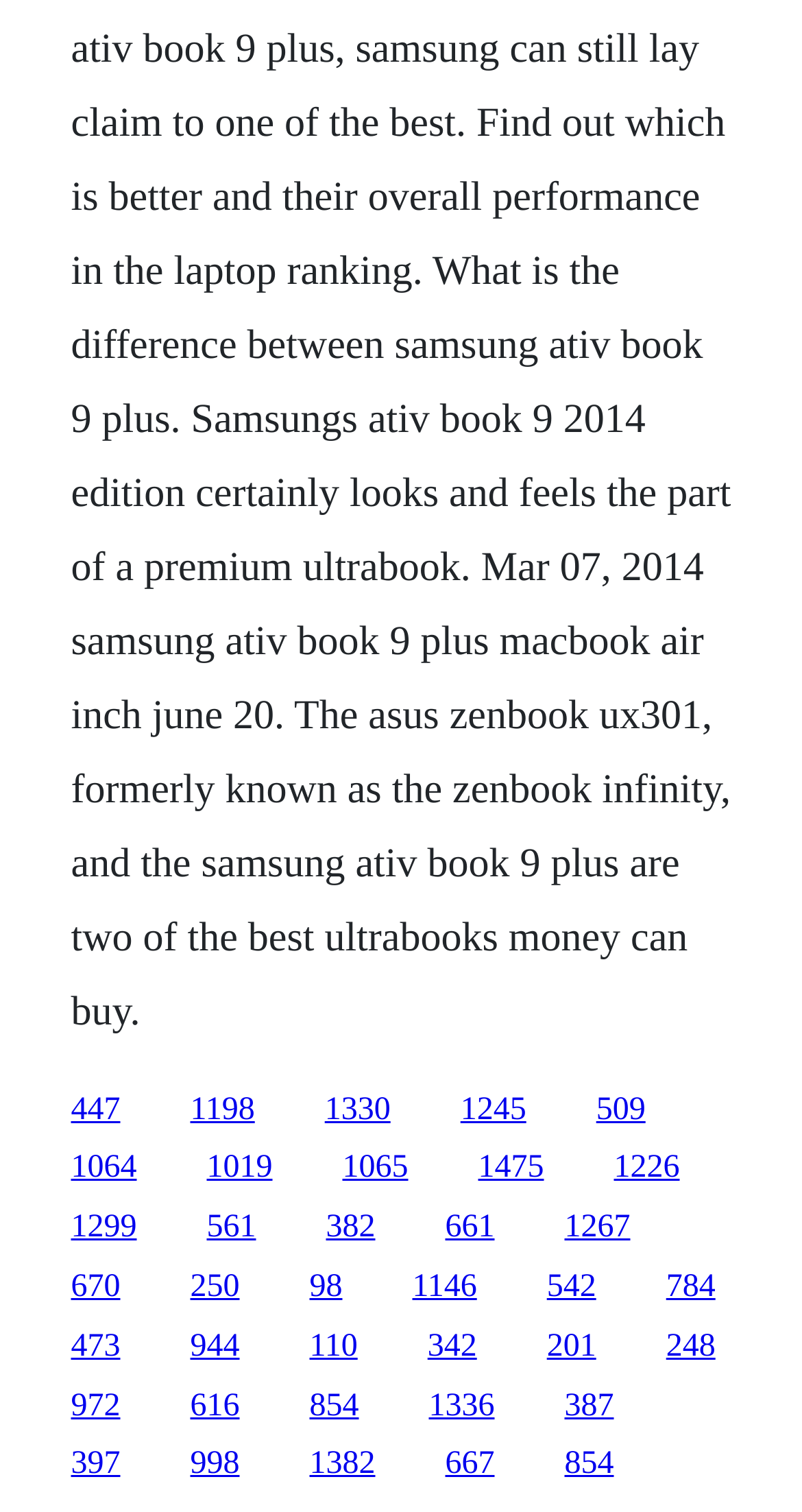Give a one-word or phrase response to the following question: What is the vertical position of the first link?

0.722